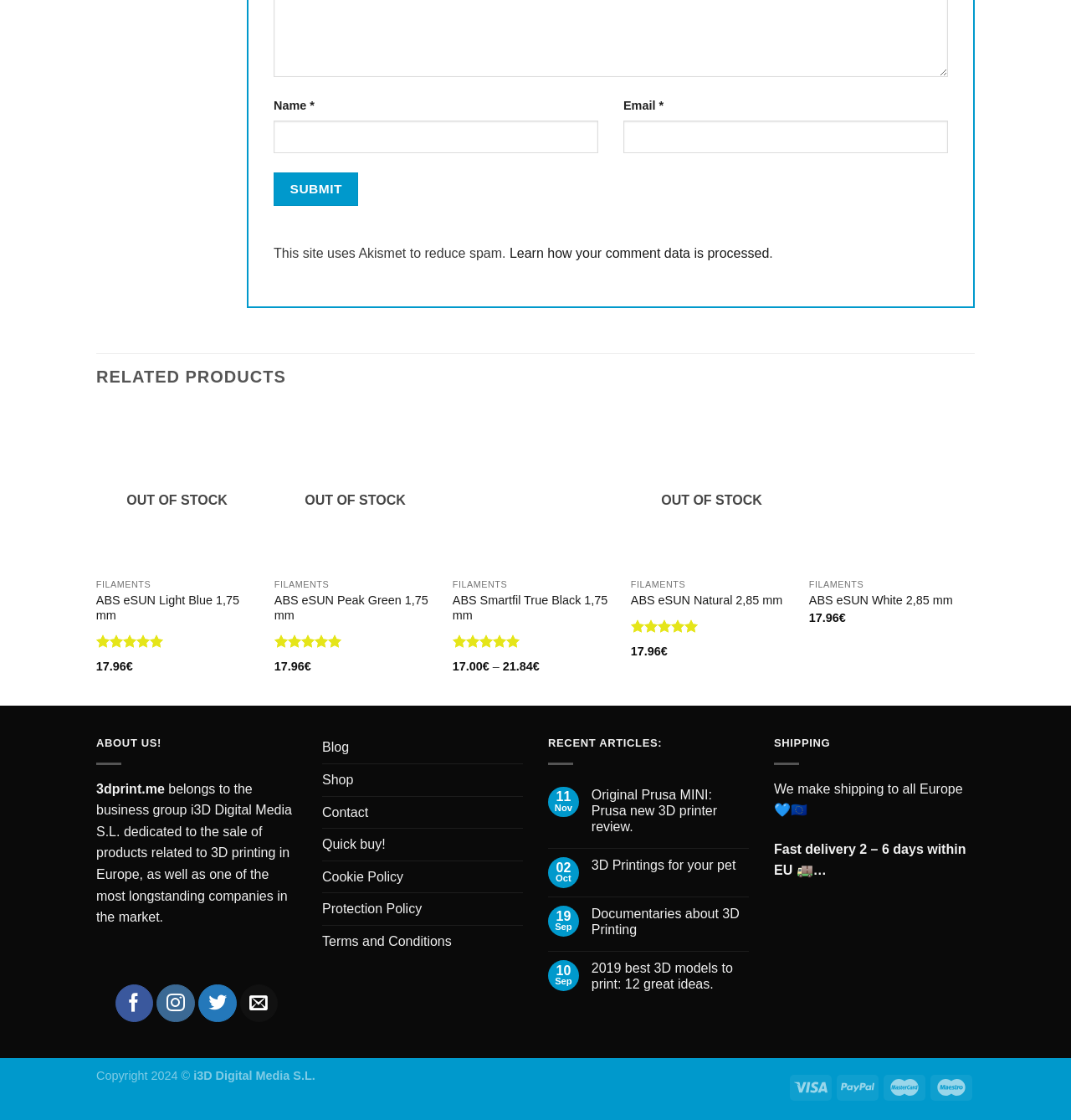Please indicate the bounding box coordinates of the element's region to be clicked to achieve the instruction: "Submit". Provide the coordinates as four float numbers between 0 and 1, i.e., [left, top, right, bottom].

[0.255, 0.154, 0.335, 0.184]